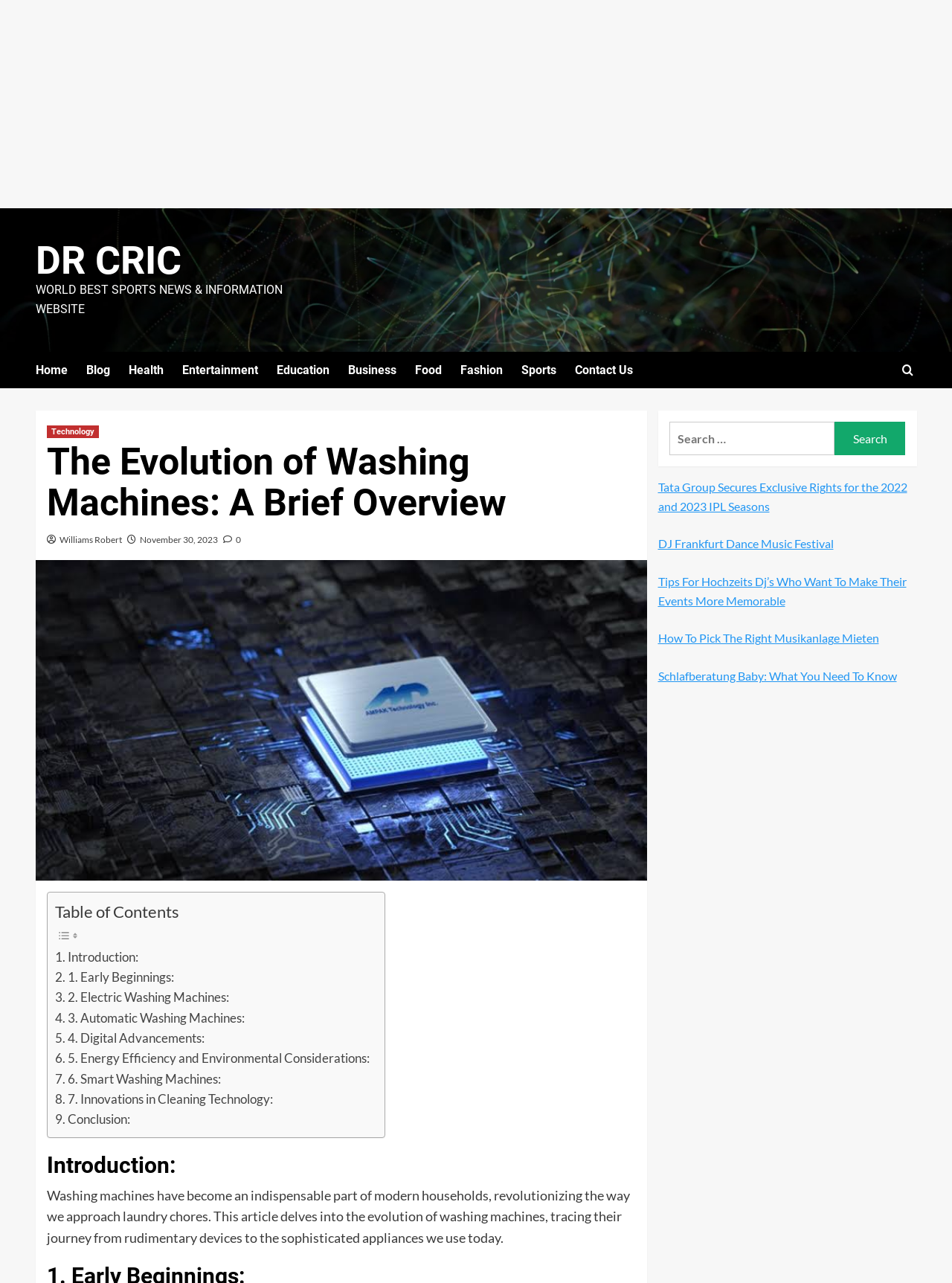Respond to the question below with a concise word or phrase:
How many links are present in the table of contents?

7